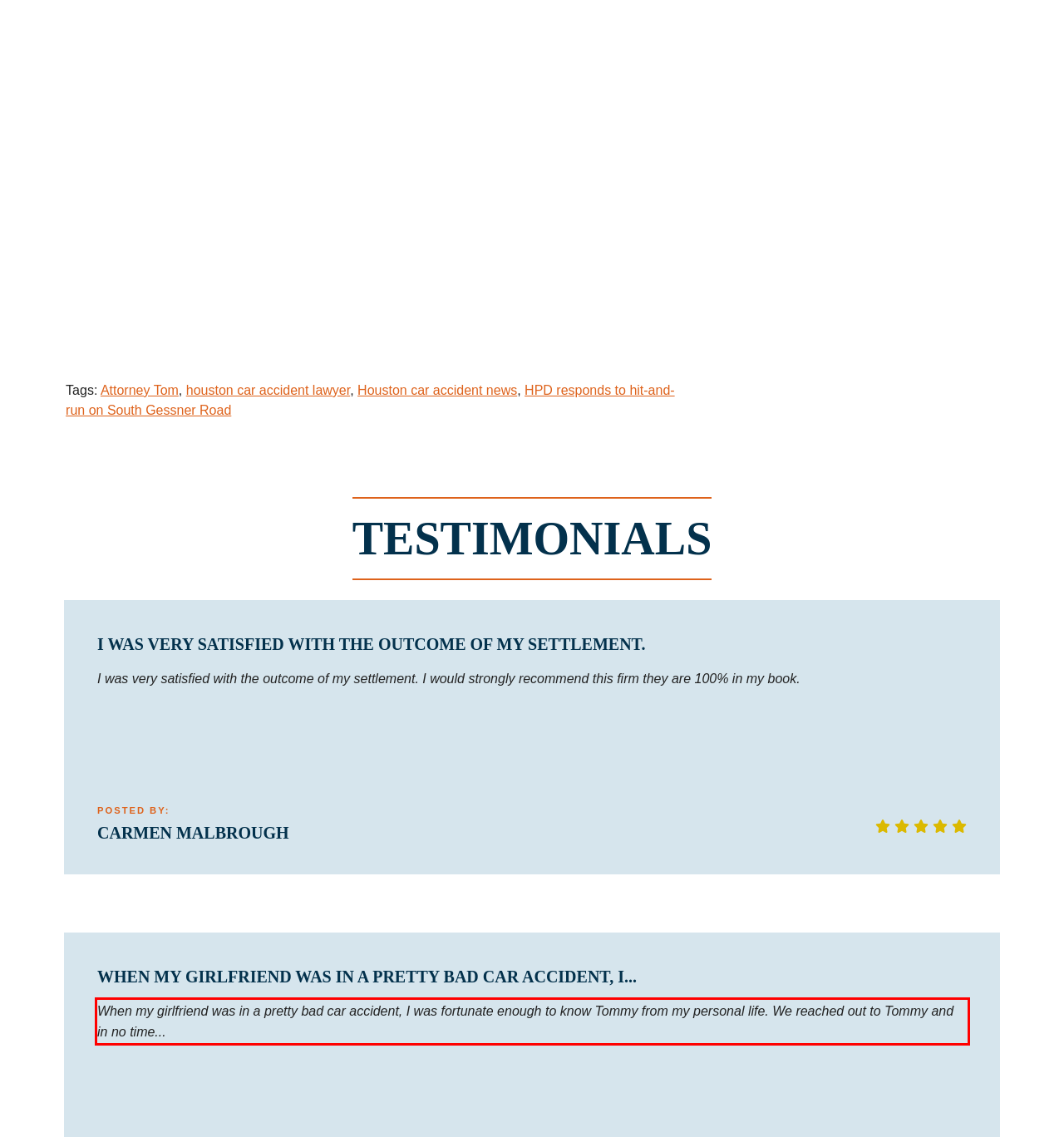Extract and provide the text found inside the red rectangle in the screenshot of the webpage.

When my girlfriend was in a pretty bad car accident, I was fortunate enough to know Tommy from my personal life. We reached out to Tommy and in no time...